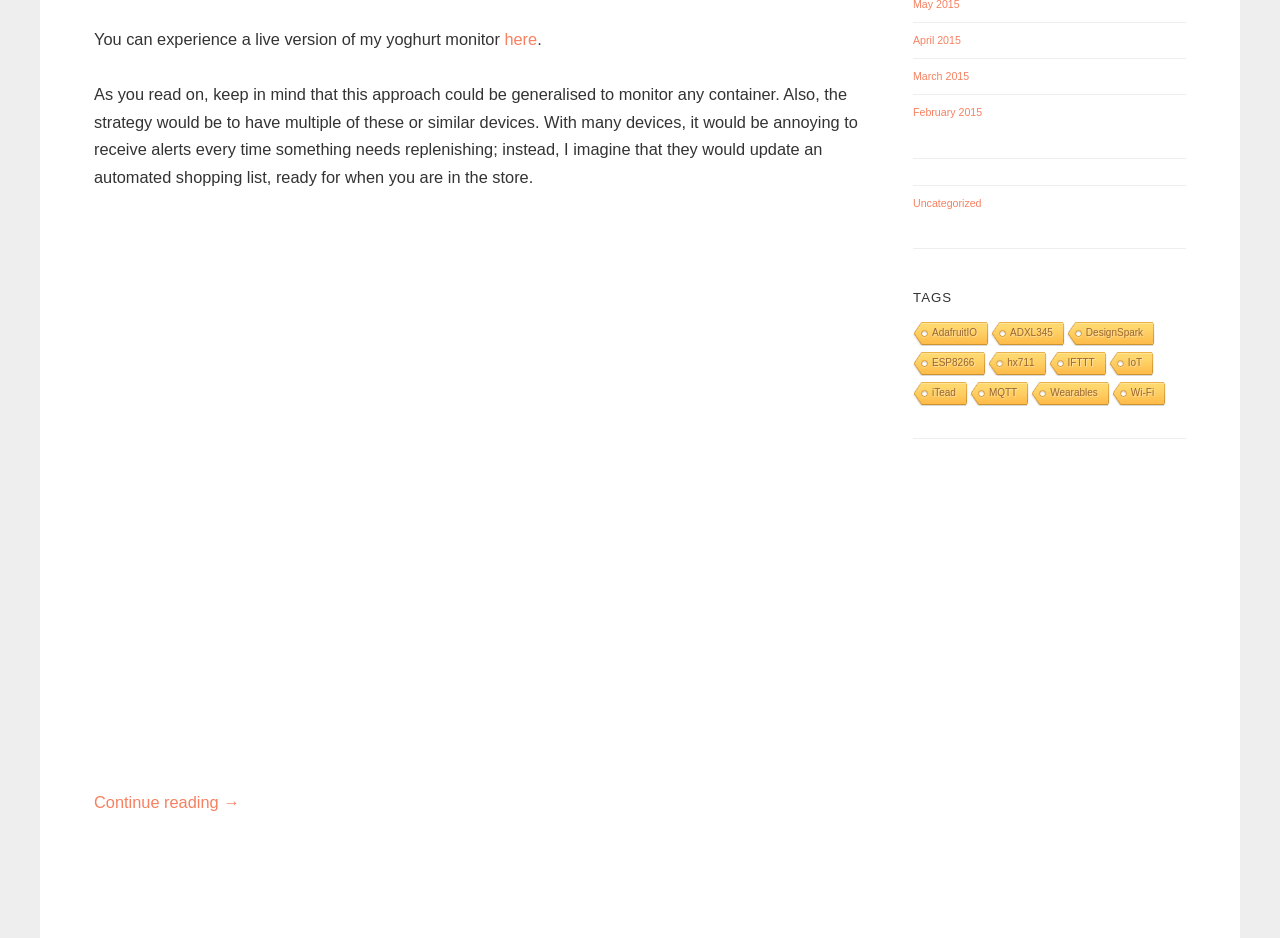How many months are listed in the archive section?
Provide a short answer using one word or a brief phrase based on the image.

3